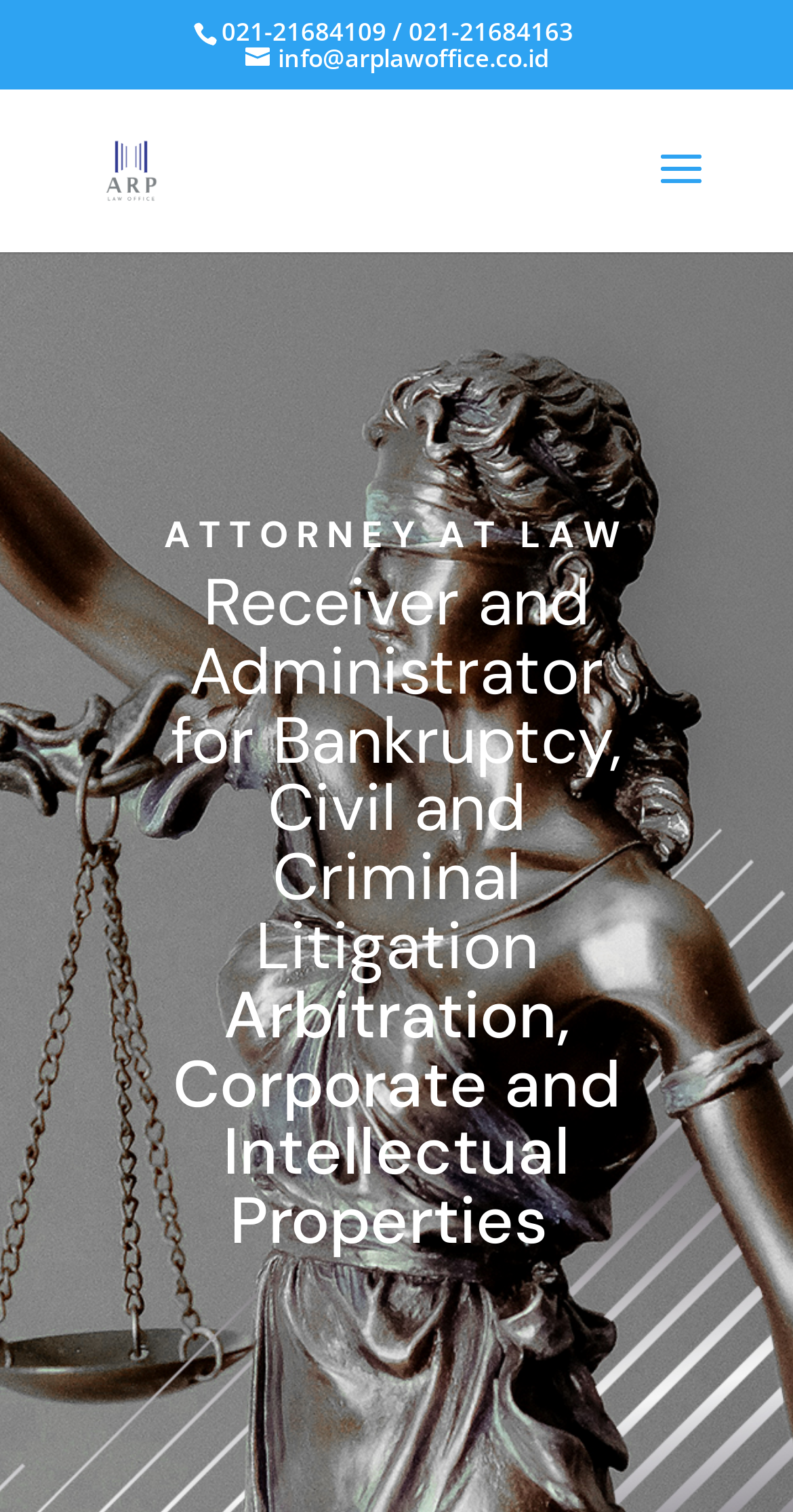Find the bounding box coordinates for the HTML element specified by: "info@arplawoffice.co.id".

[0.309, 0.027, 0.691, 0.05]